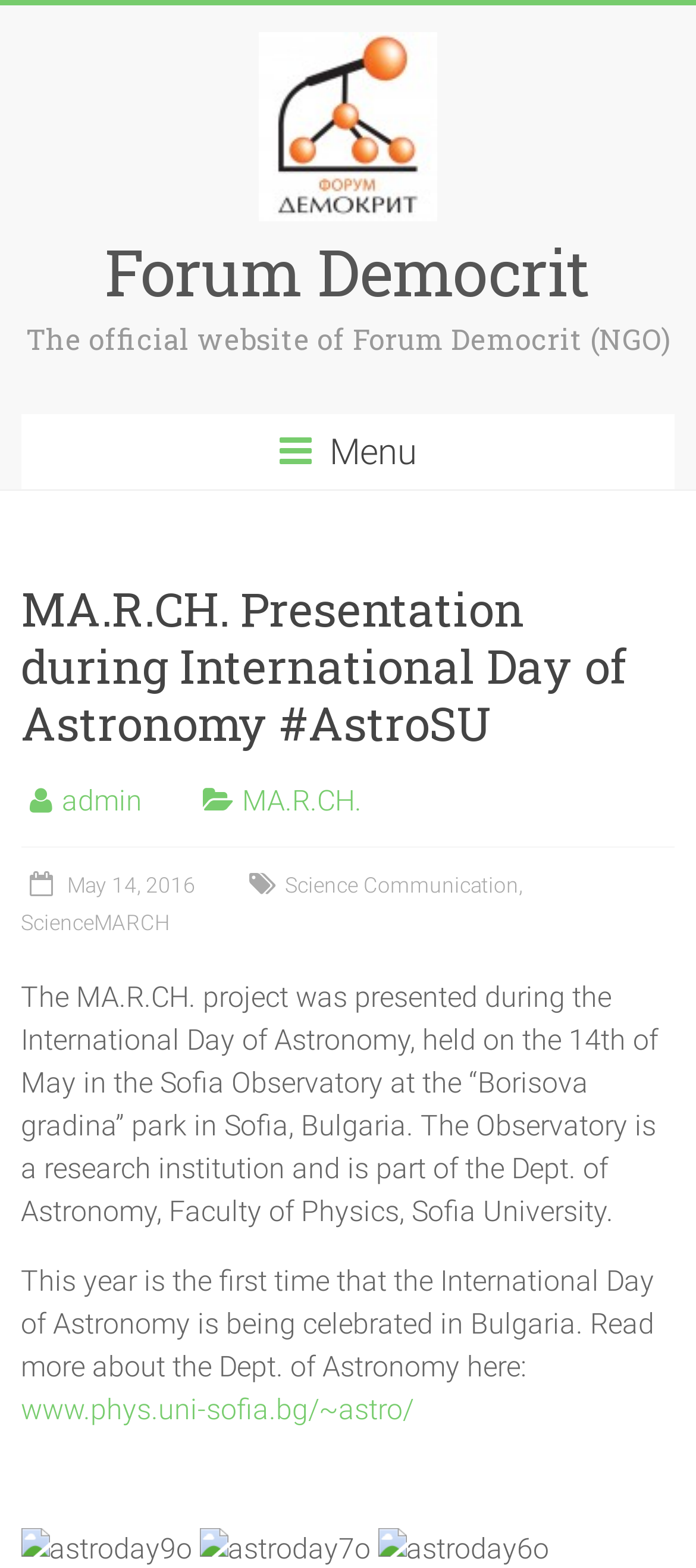Locate the bounding box coordinates of the clickable element to fulfill the following instruction: "View the admin page". Provide the coordinates as four float numbers between 0 and 1 in the format [left, top, right, bottom].

[0.089, 0.5, 0.204, 0.521]